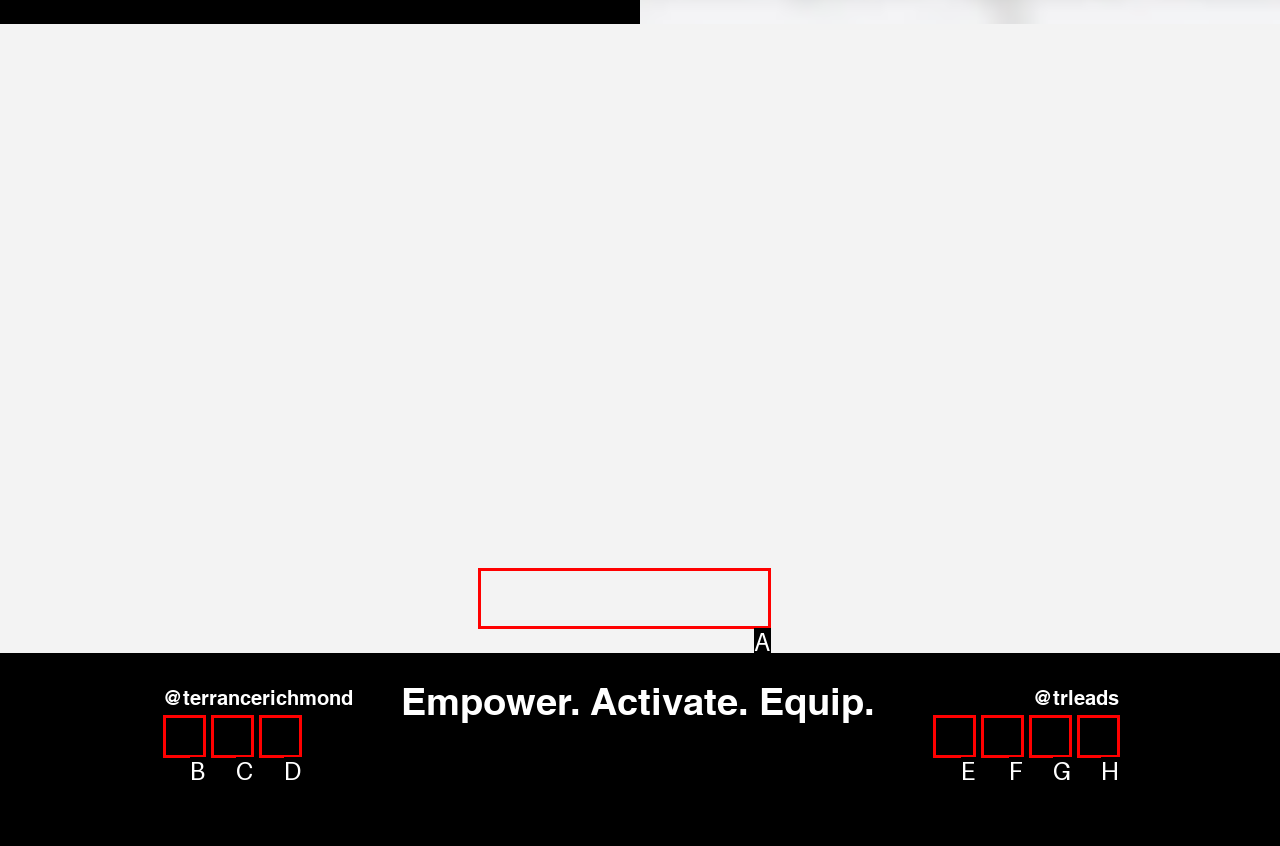Select the HTML element that best fits the description: aria-label="YouTube"
Respond with the letter of the correct option from the choices given.

D